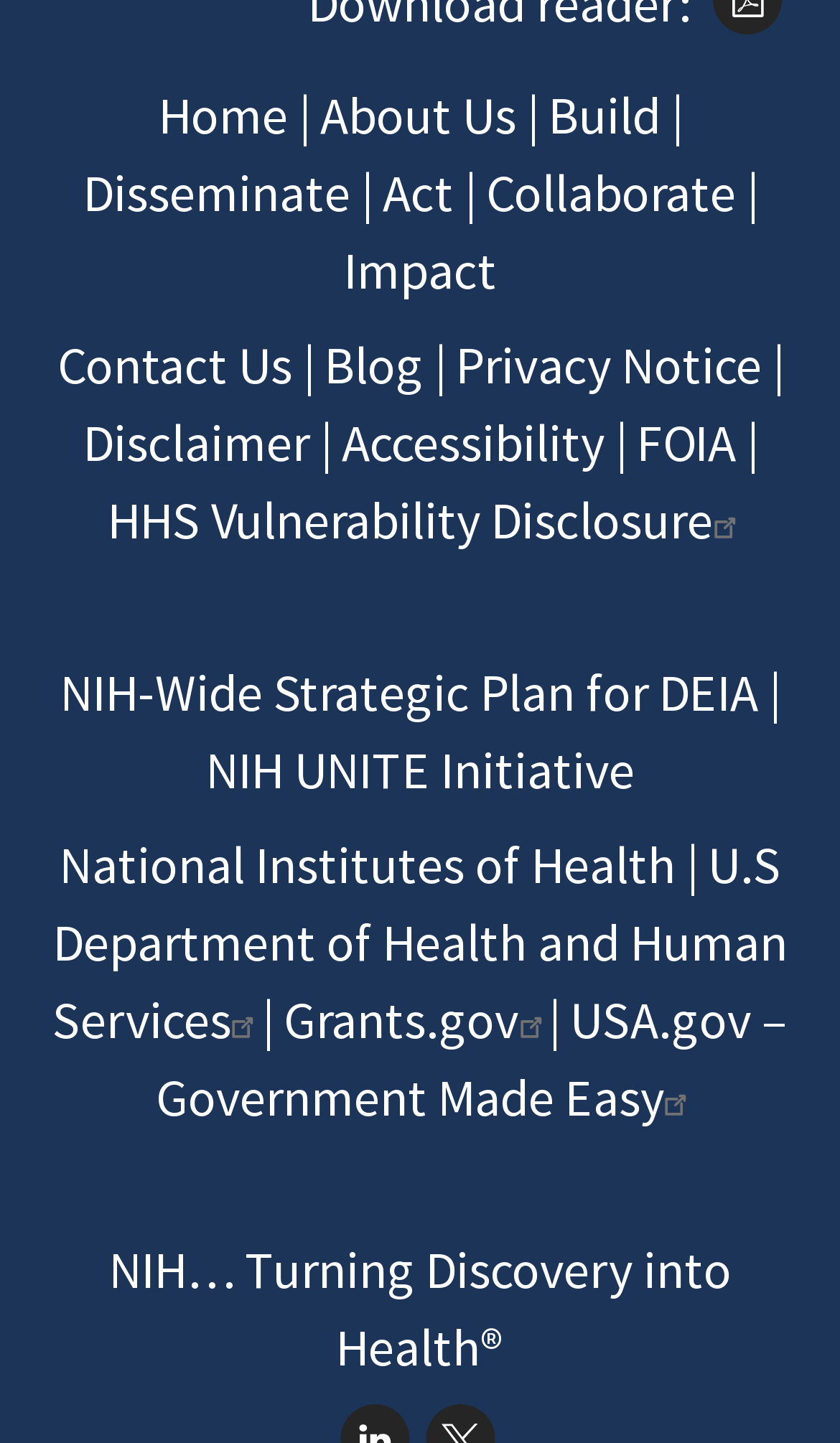Provide a one-word or short-phrase answer to the question:
How many links are in the navigation bar?

11